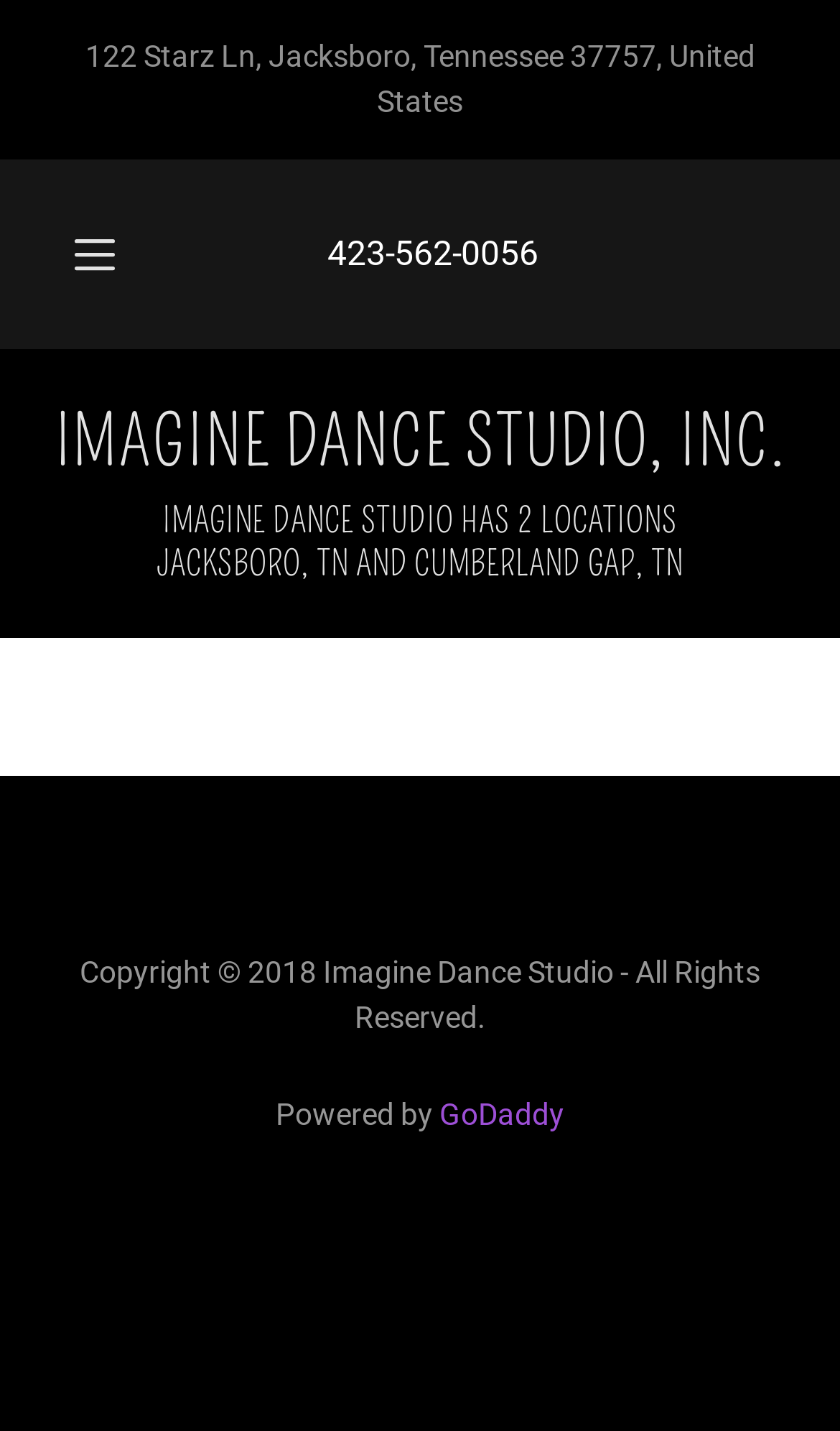Calculate the bounding box coordinates for the UI element based on the following description: "423-562-0056". Ensure the coordinates are four float numbers between 0 and 1, i.e., [left, top, right, bottom].

[0.389, 0.163, 0.641, 0.191]